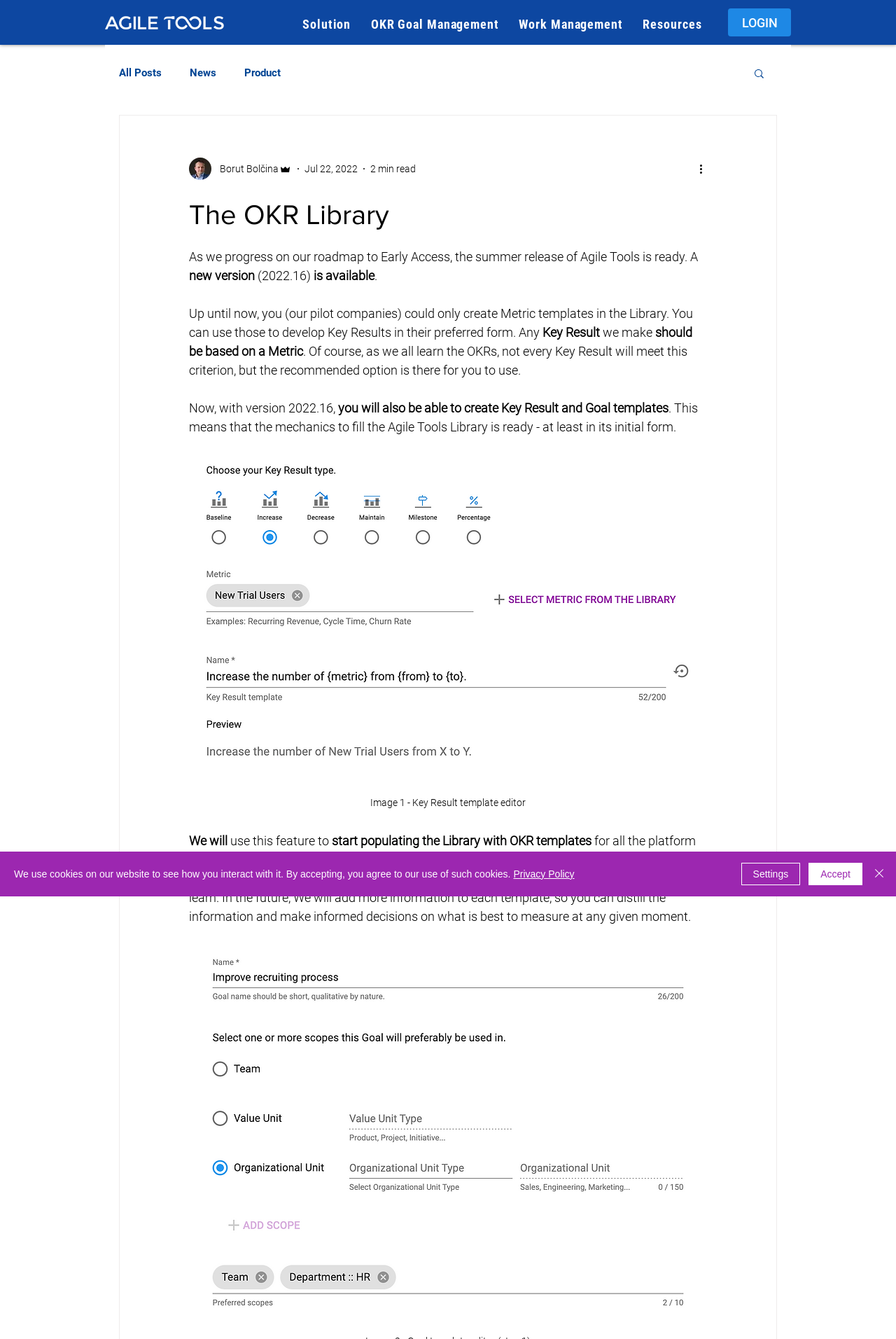Based on the element description: "OKR Goal Management", identify the UI element and provide its bounding box coordinates. Use four float numbers between 0 and 1, [left, top, right, bottom].

[0.406, 0.007, 0.565, 0.029]